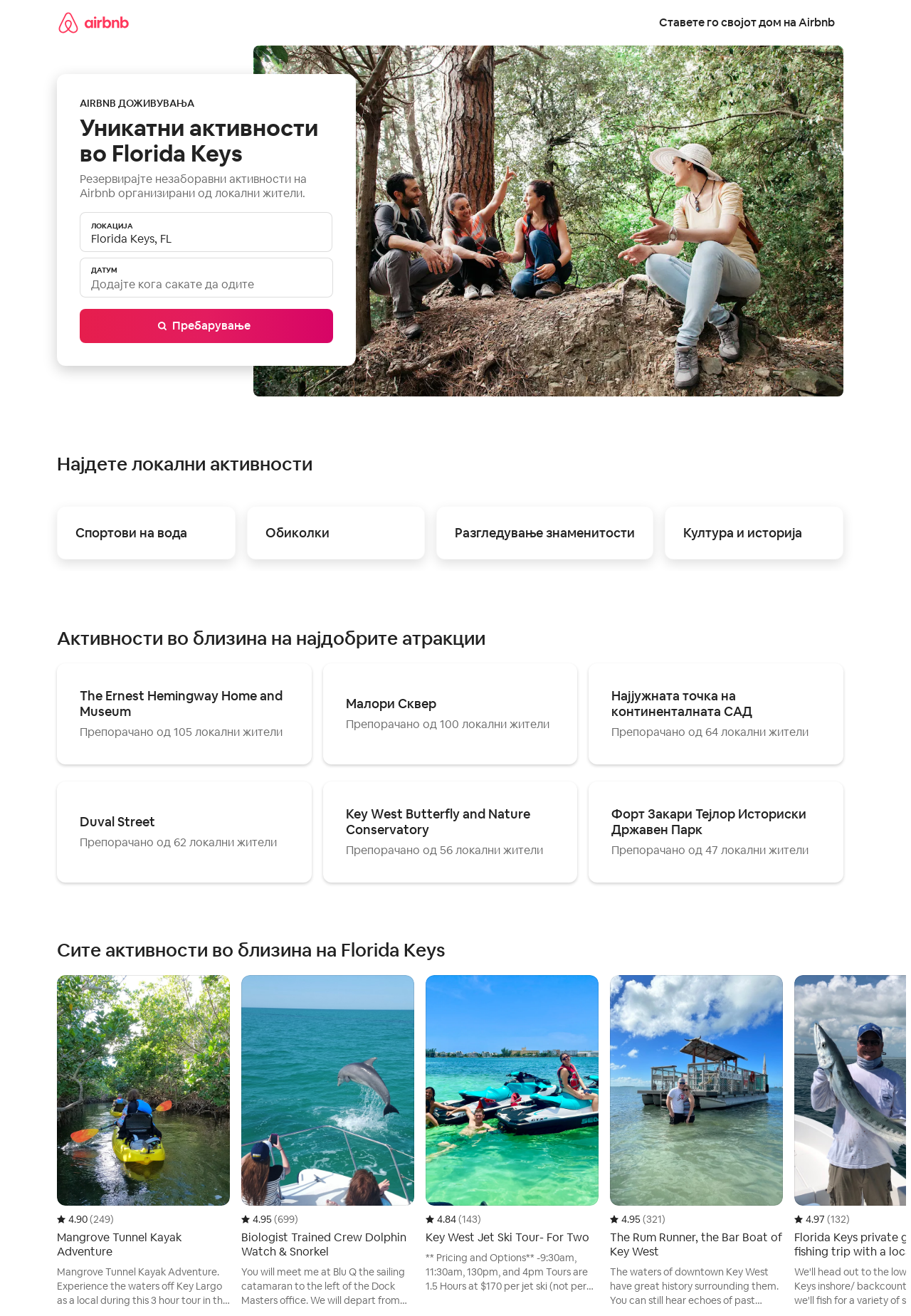Can you find the bounding box coordinates for the element that needs to be clicked to execute this instruction: "Book Mangrove Tunnel Kayak Adventure"? The coordinates should be given as four float numbers between 0 and 1, i.e., [left, top, right, bottom].

[0.062, 0.741, 0.252, 0.994]